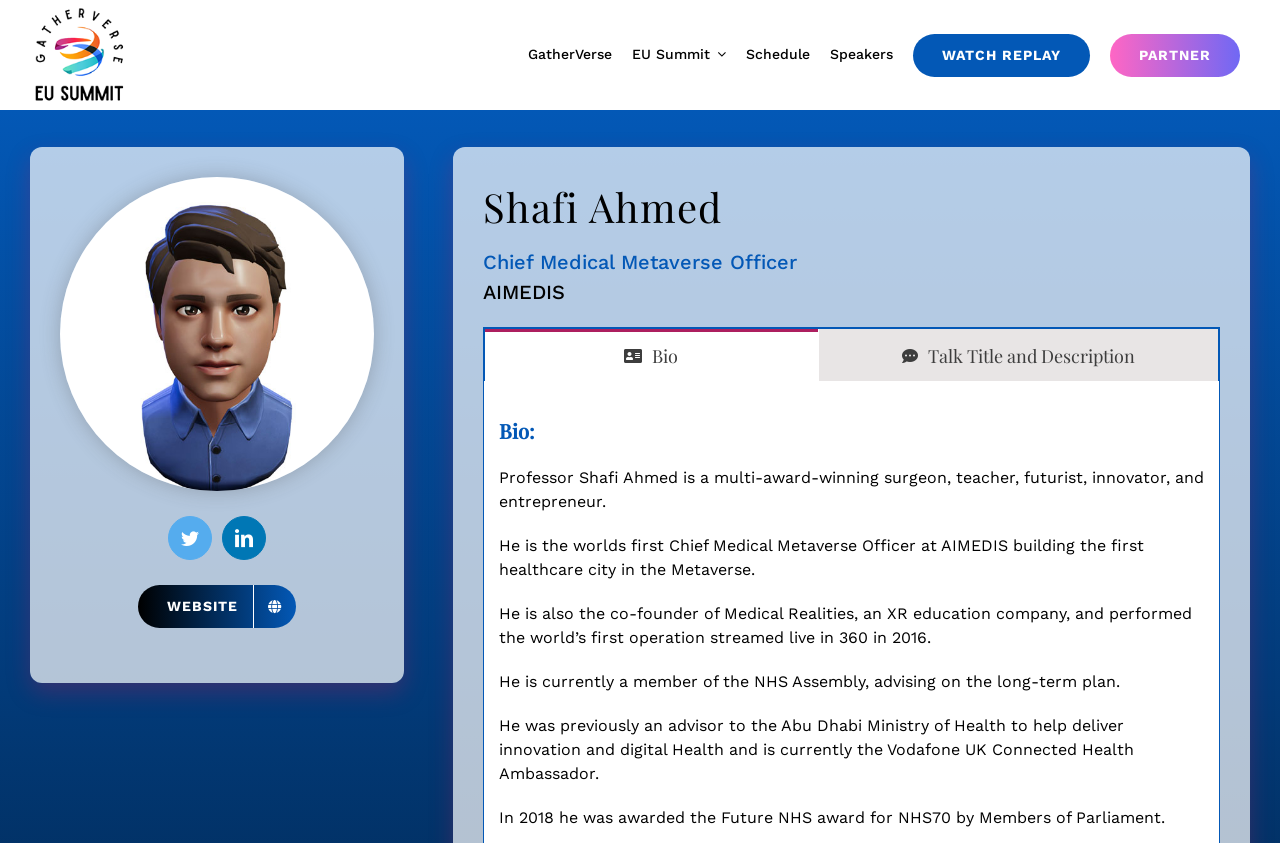Locate the bounding box coordinates of the UI element described by: "aria-label="EU Summit – GatherVerse-Logo"". The bounding box coordinates should consist of four float numbers between 0 and 1, i.e., [left, top, right, bottom].

[0.023, 0.004, 0.102, 0.025]